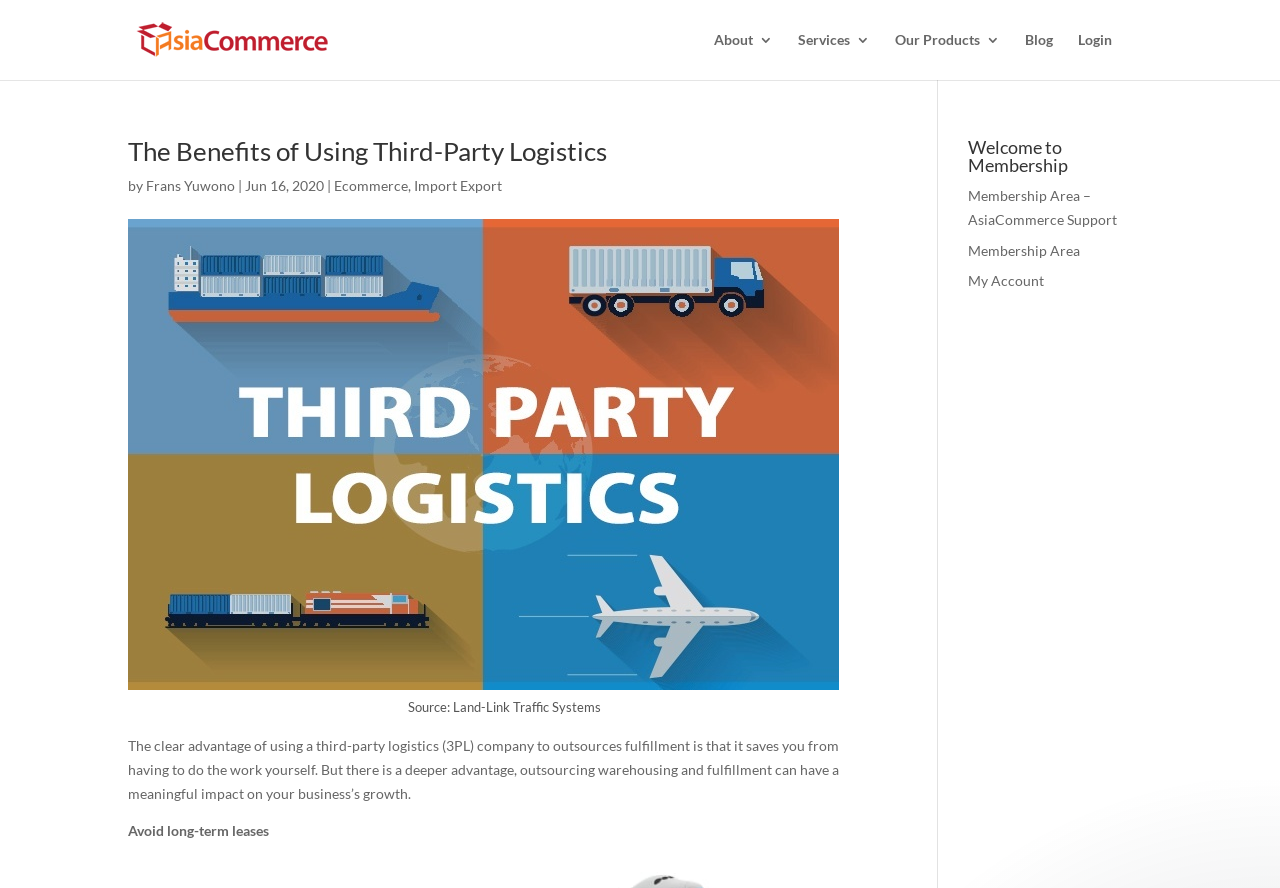Provide the bounding box coordinates of the section that needs to be clicked to accomplish the following instruction: "login to your account."

[0.842, 0.037, 0.869, 0.09]